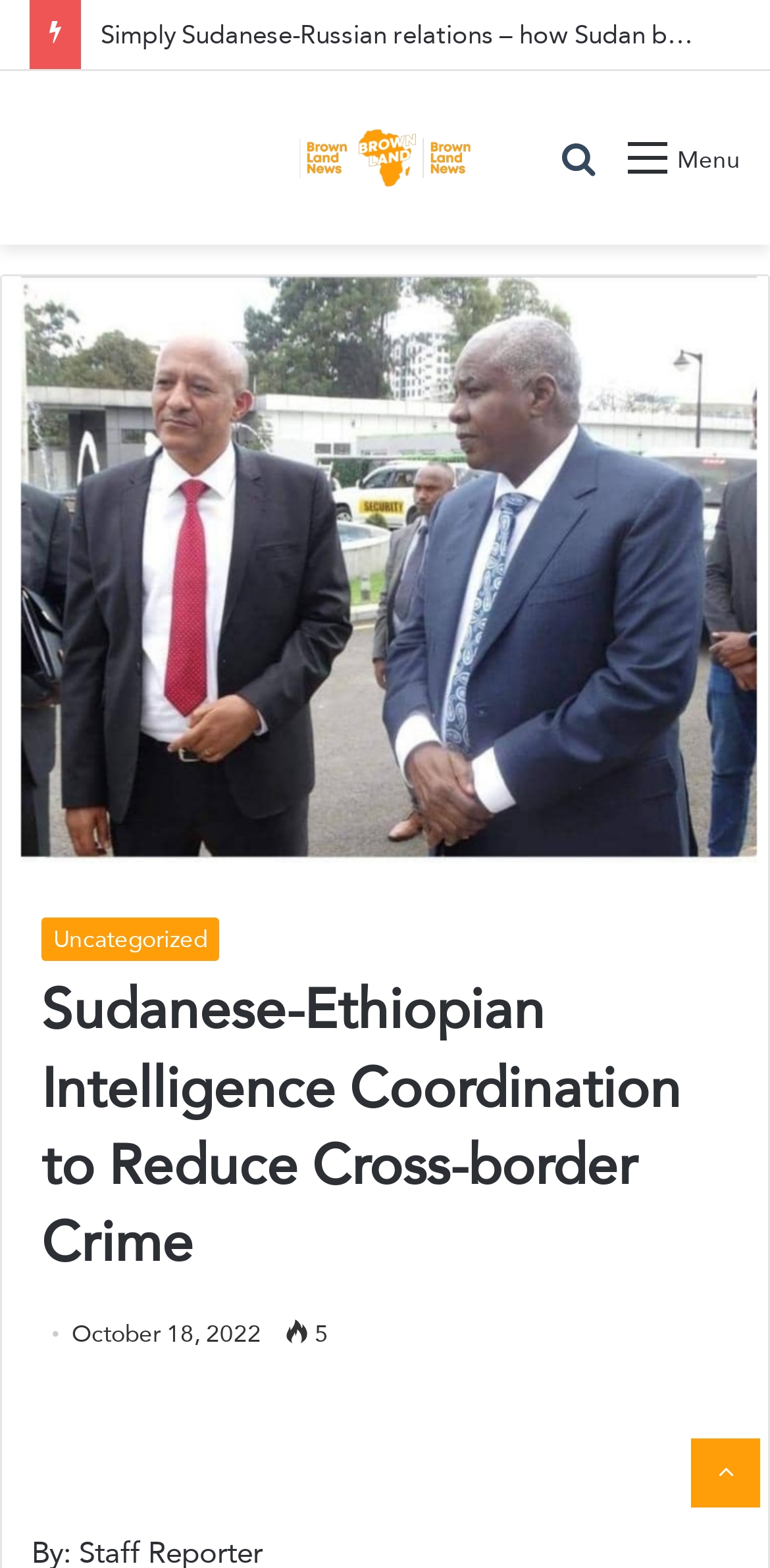Locate the bounding box coordinates for the element described below: "Search for". The coordinates must be four float values between 0 and 1, formatted as [left, top, right, bottom].

[0.726, 0.082, 0.777, 0.138]